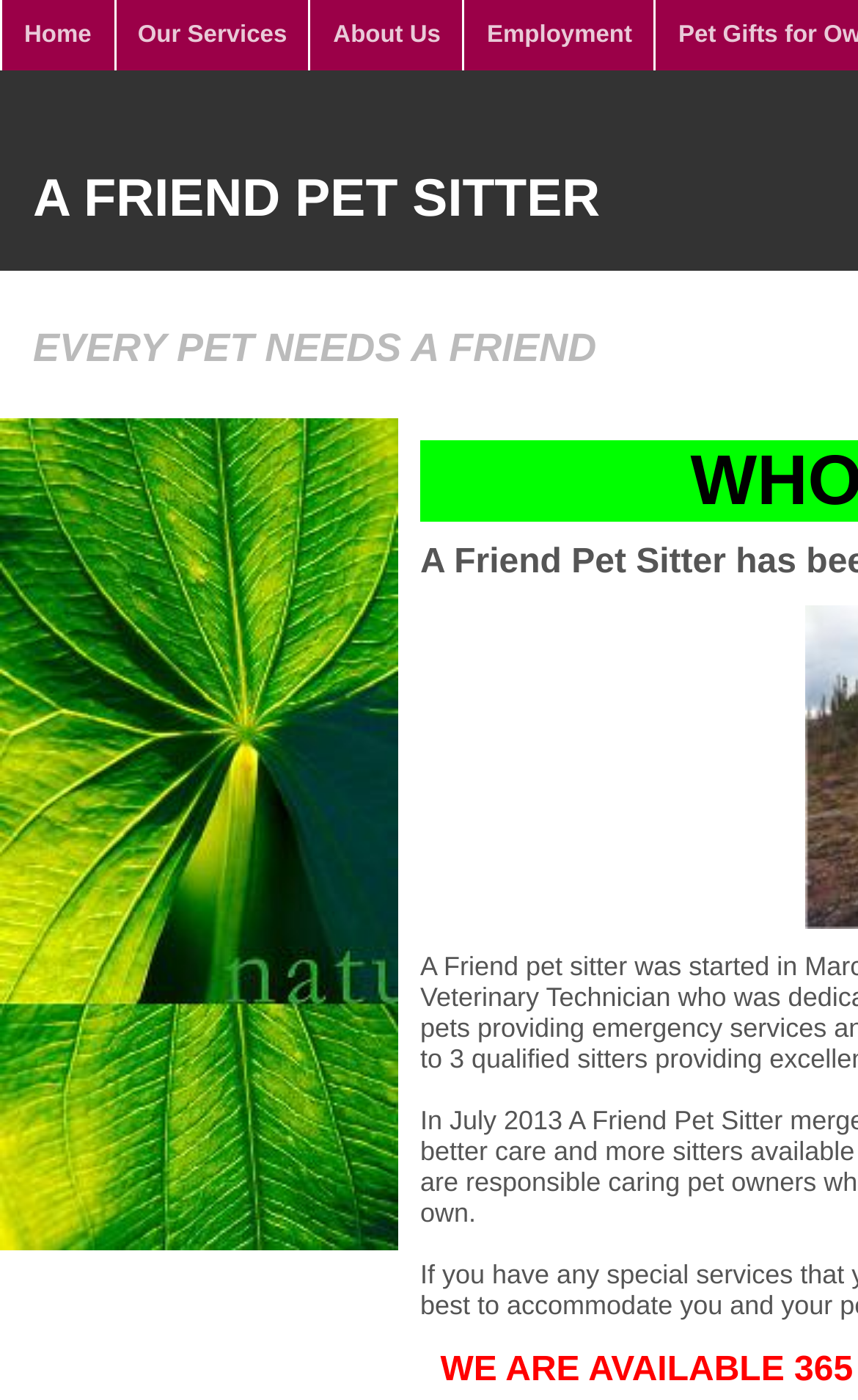What is the last main navigation link?
Please provide a detailed and comprehensive answer to the question.

I looked at the navigation links at the top of the page and found that the last one is 'Employment'.